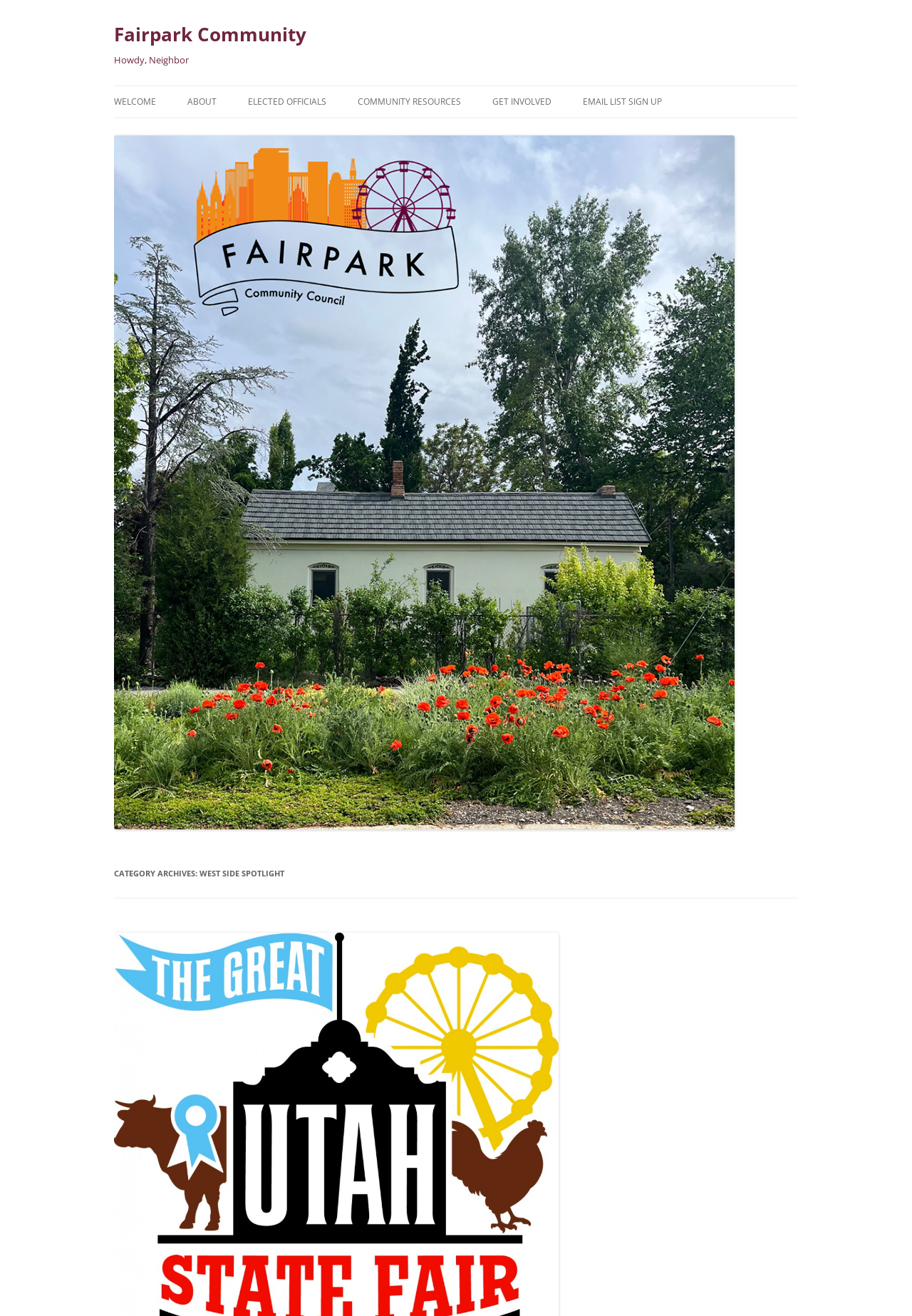Using the information shown in the image, answer the question with as much detail as possible: What are the categories of archives?

The category of archives can be found in the heading element 'CATEGORY ARCHIVES: WEST SIDE SPOTLIGHT' with bounding box coordinates [0.125, 0.657, 0.875, 0.67]. This heading element is a child of the HeaderAsNonLandmark element and is likely to be a title for the archives section.